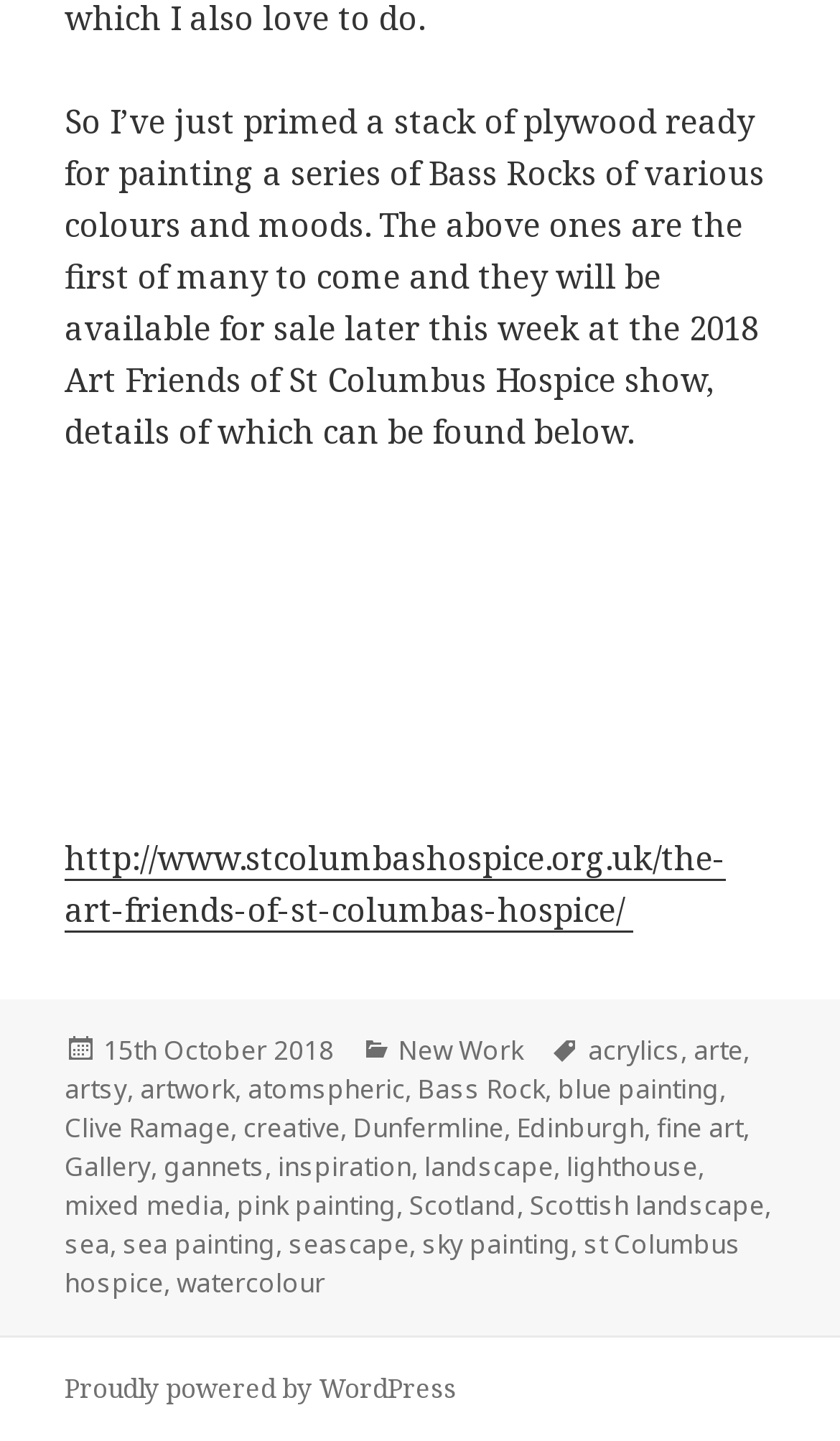What platform is powering the website?
Using the image, answer in one word or phrase.

WordPress